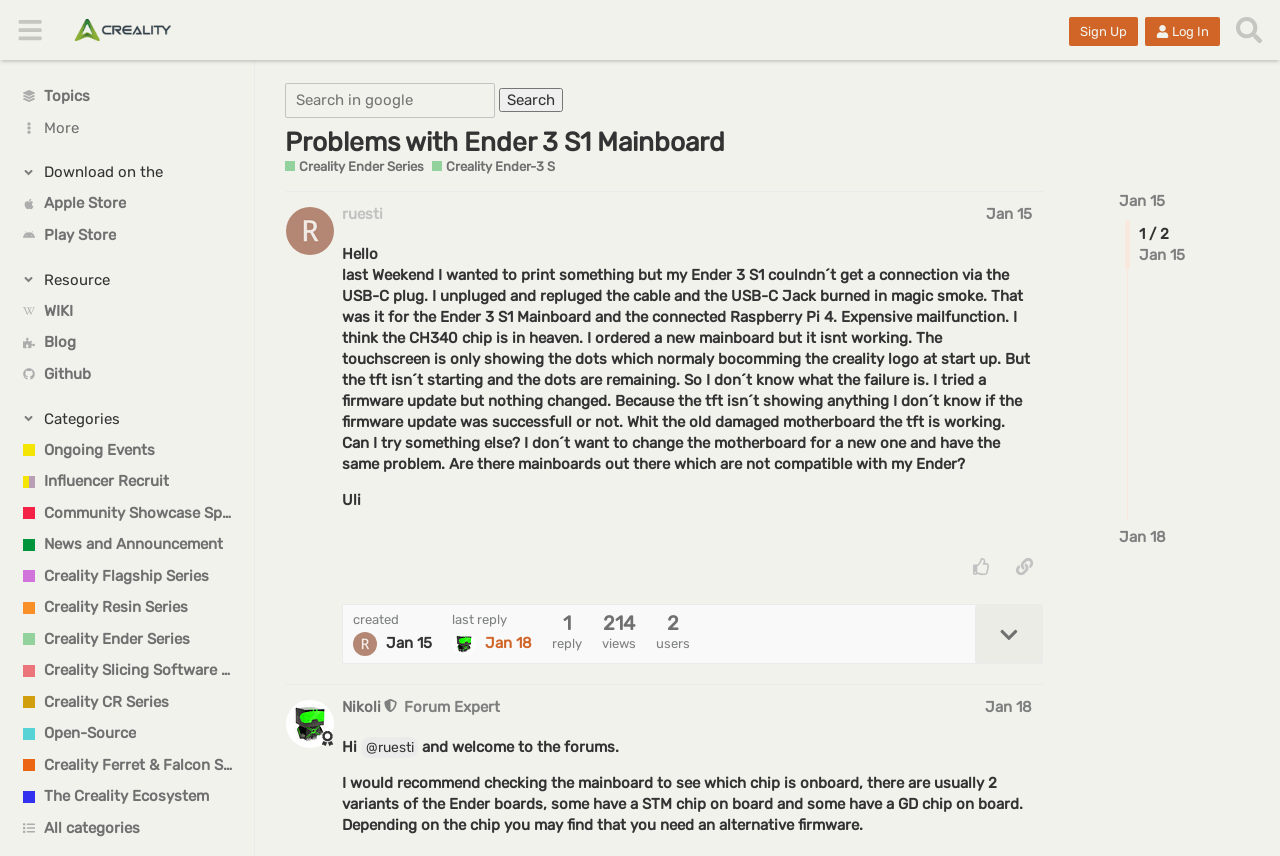Given the description "Play Store", determine the bounding box of the corresponding UI element.

[0.0, 0.256, 0.198, 0.293]